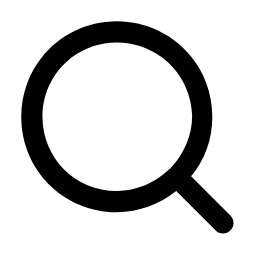Using details from the image, please answer the following question comprehensively:
What does the magnifying glass icon typically represent?

The magnifying glass icon typically represents the action of searching or looking for information, indicating to users that they can enter keywords or phrases to find specific content within an application or website.